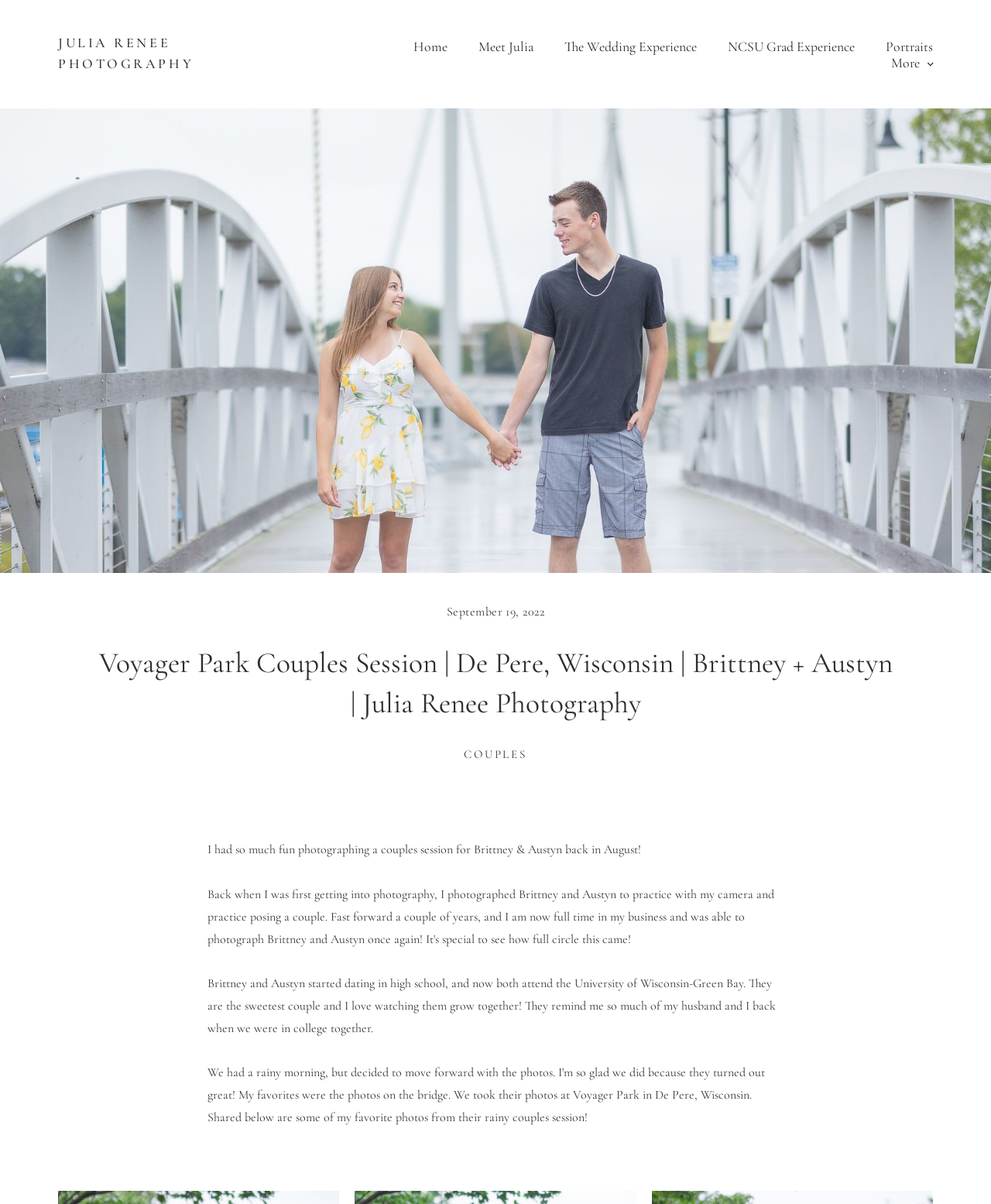Please predict the bounding box coordinates of the element's region where a click is necessary to complete the following instruction: "get a quote from a coving fitter in Madley". The coordinates should be represented by four float numbers between 0 and 1, i.e., [left, top, right, bottom].

None